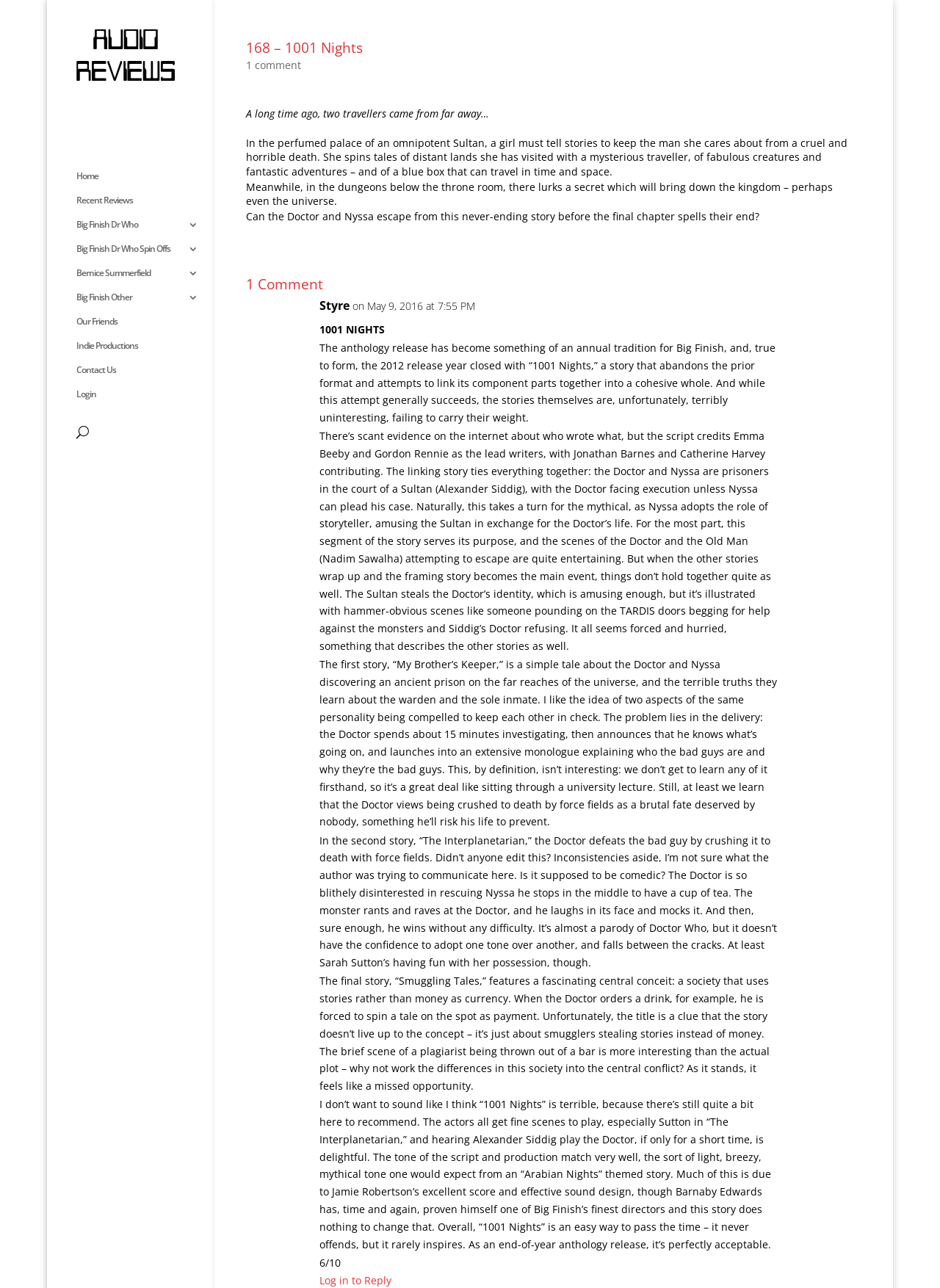Pinpoint the bounding box coordinates of the clickable area needed to execute the instruction: "Click on the 'Home' link". The coordinates should be specified as four float numbers between 0 and 1, i.e., [left, top, right, bottom].

[0.081, 0.133, 0.226, 0.152]